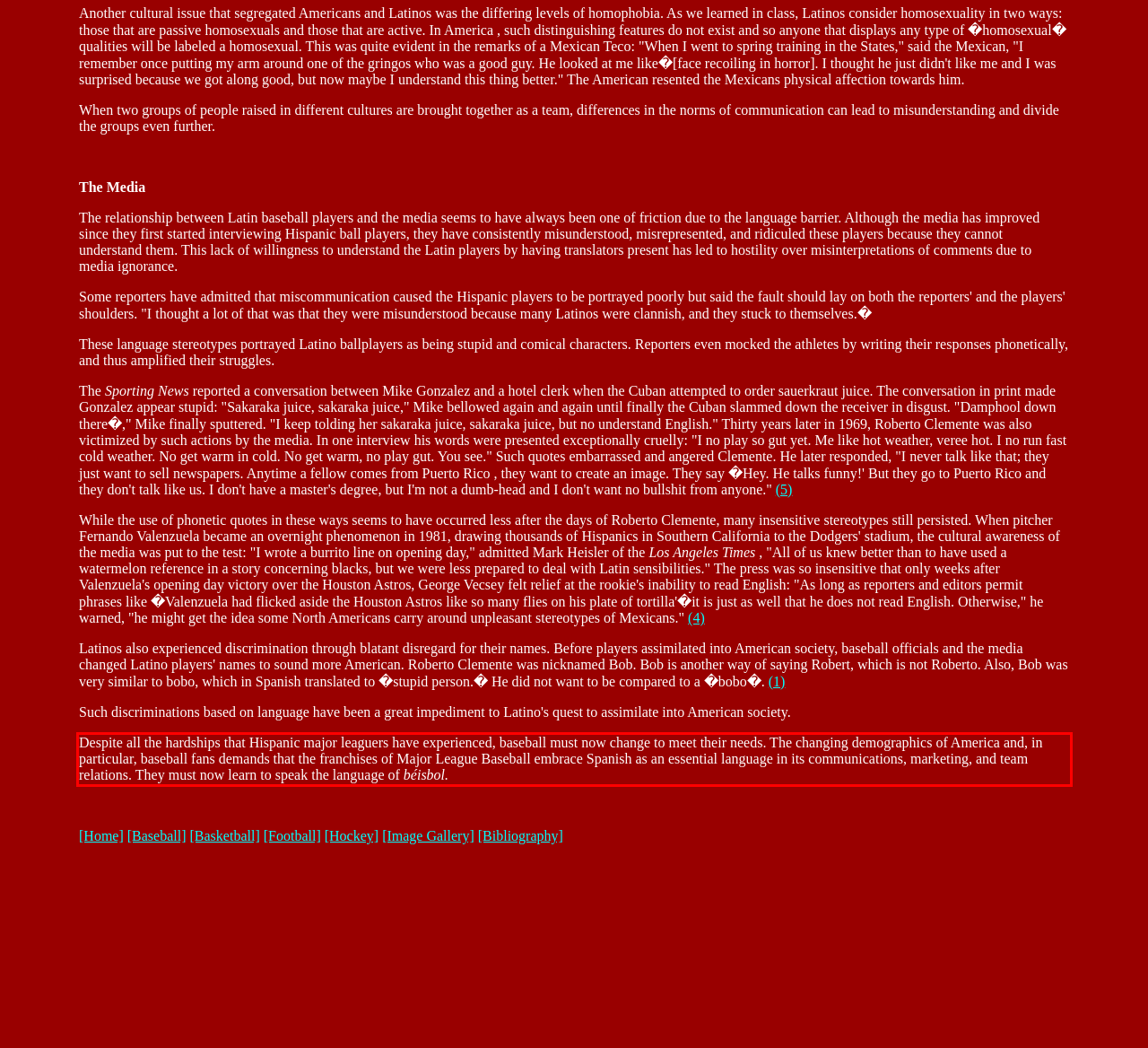Analyze the screenshot of the webpage that features a red bounding box and recognize the text content enclosed within this red bounding box.

Despite all the hardships that Hispanic major leaguers have experienced, baseball must now change to meet their needs. The changing demographics of America and, in particular, baseball fans demands that the franchises of Major League Baseball embrace Spanish as an essential language in its communications, marketing, and team relations. They must now learn to speak the language of béisbol.